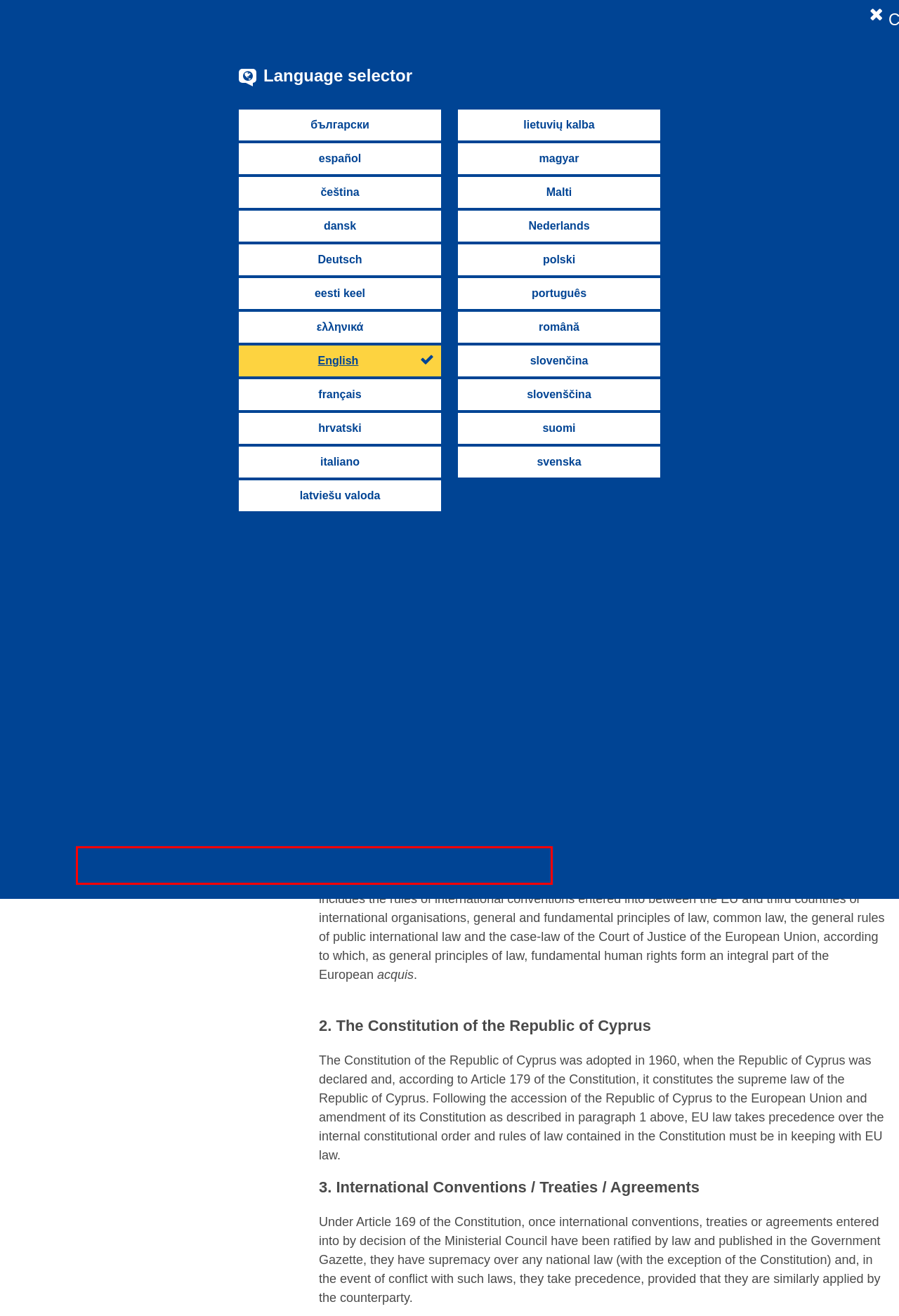You are given a screenshot of a webpage with a UI element highlighted by a red bounding box. Please perform OCR on the text content within this red bounding box.

This site uses cookies. Visit our cookies policy page or click the link in any footer for more information and to change your preferences.